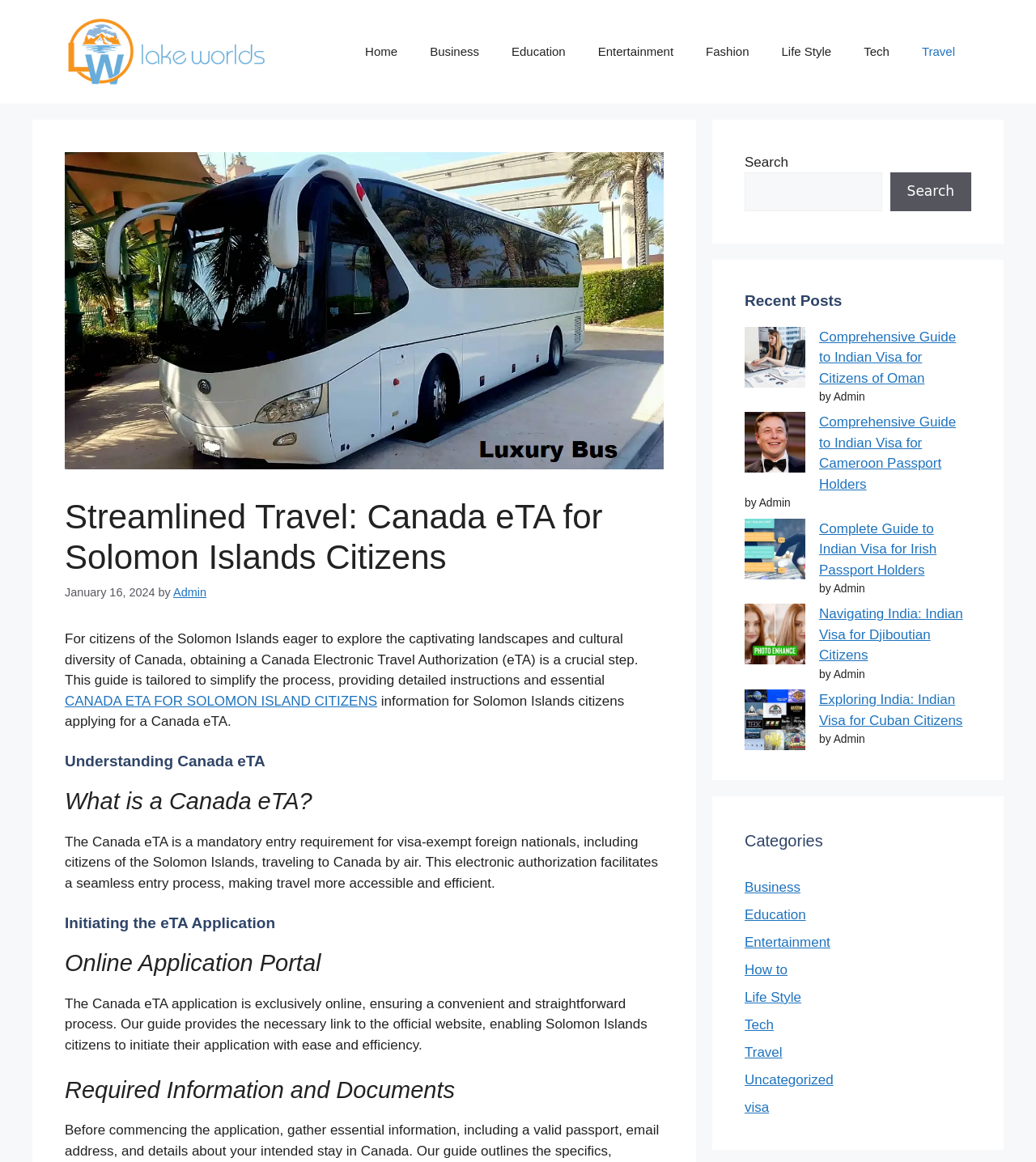Please identify the bounding box coordinates of the element's region that needs to be clicked to fulfill the following instruction: "Search for something". The bounding box coordinates should consist of four float numbers between 0 and 1, i.e., [left, top, right, bottom].

[0.719, 0.149, 0.851, 0.182]